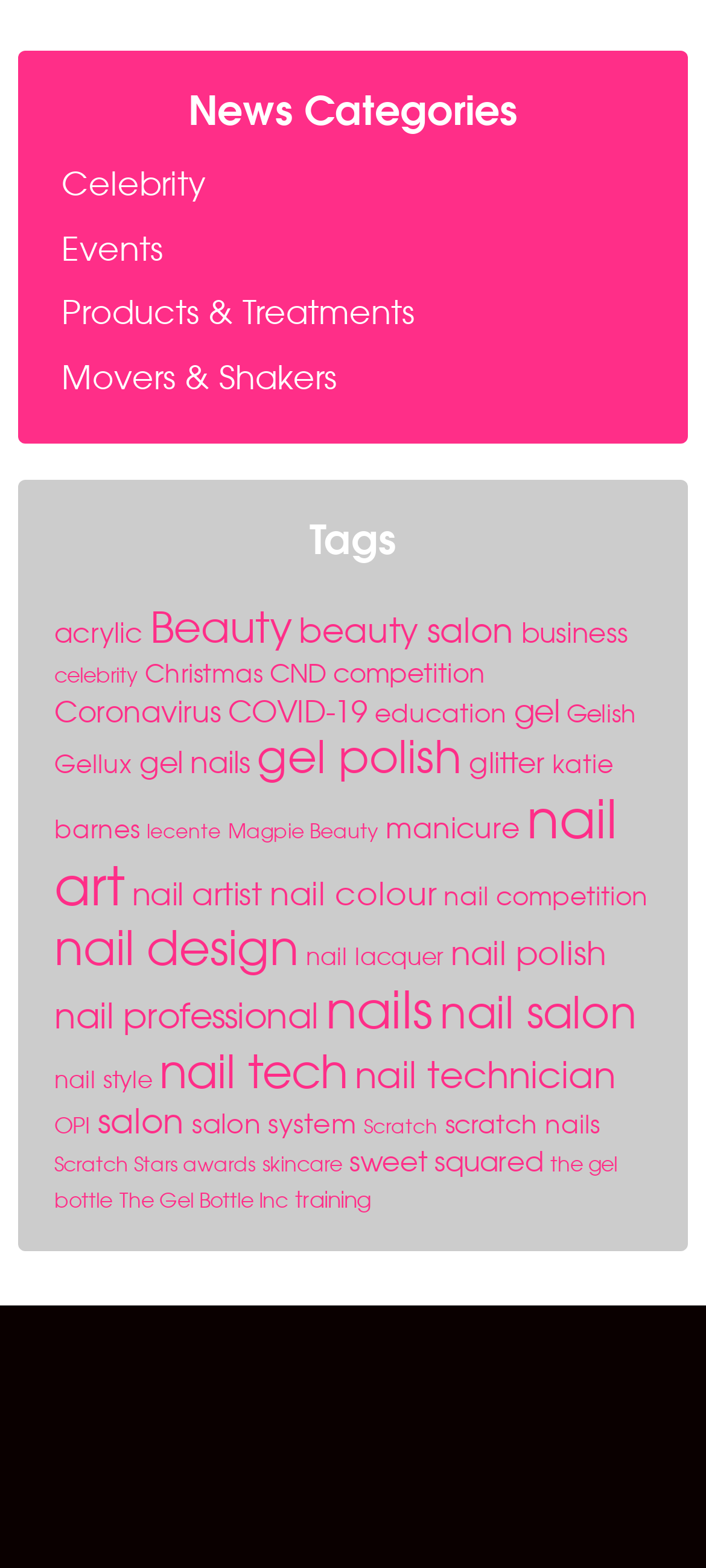Please find the bounding box coordinates in the format (top-left x, top-left y, bottom-right x, bottom-right y) for the given element description. Ensure the coordinates are floating point numbers between 0 and 1. Description: nail tech

[0.226, 0.665, 0.492, 0.701]